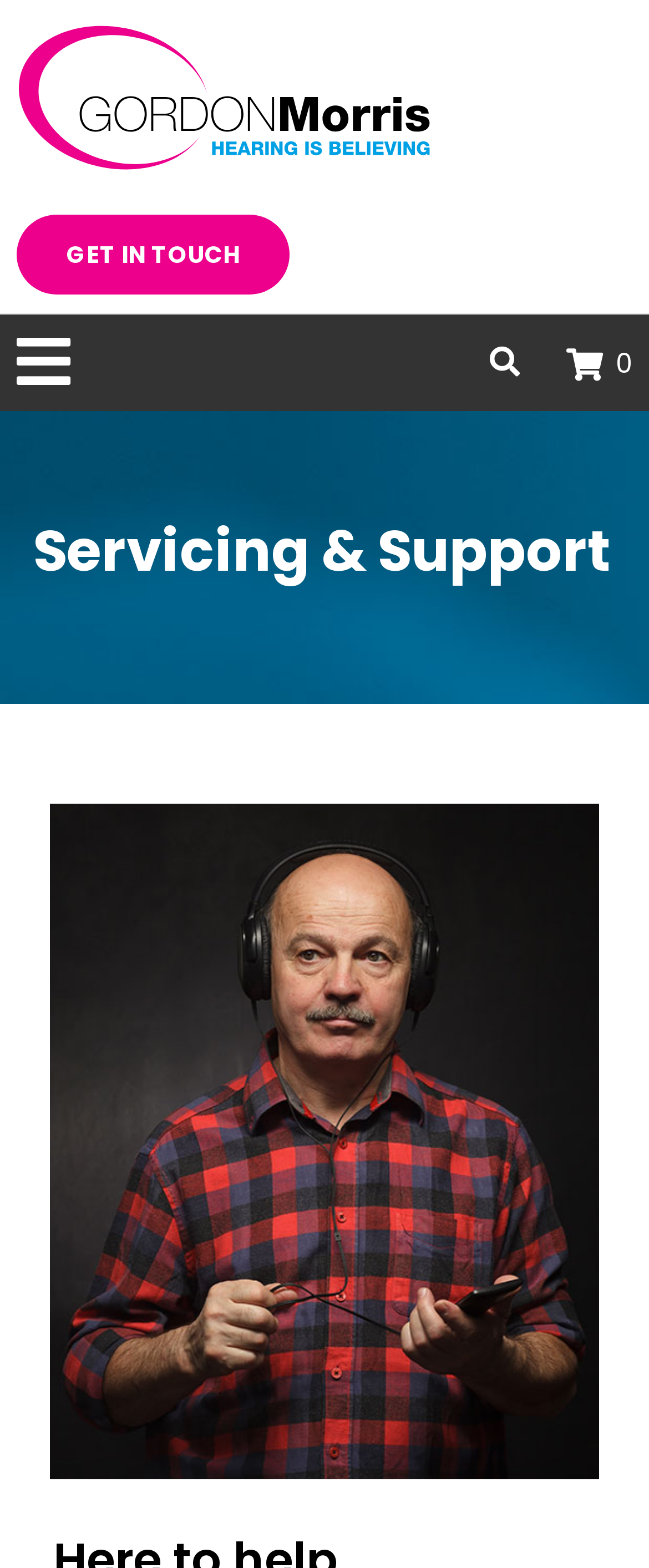What is the company name?
Provide a detailed answer to the question, using the image to inform your response.

The company name is 'Gordon Morris' which is mentioned as a link at the top of the webpage, and also has an associated image with the same name.